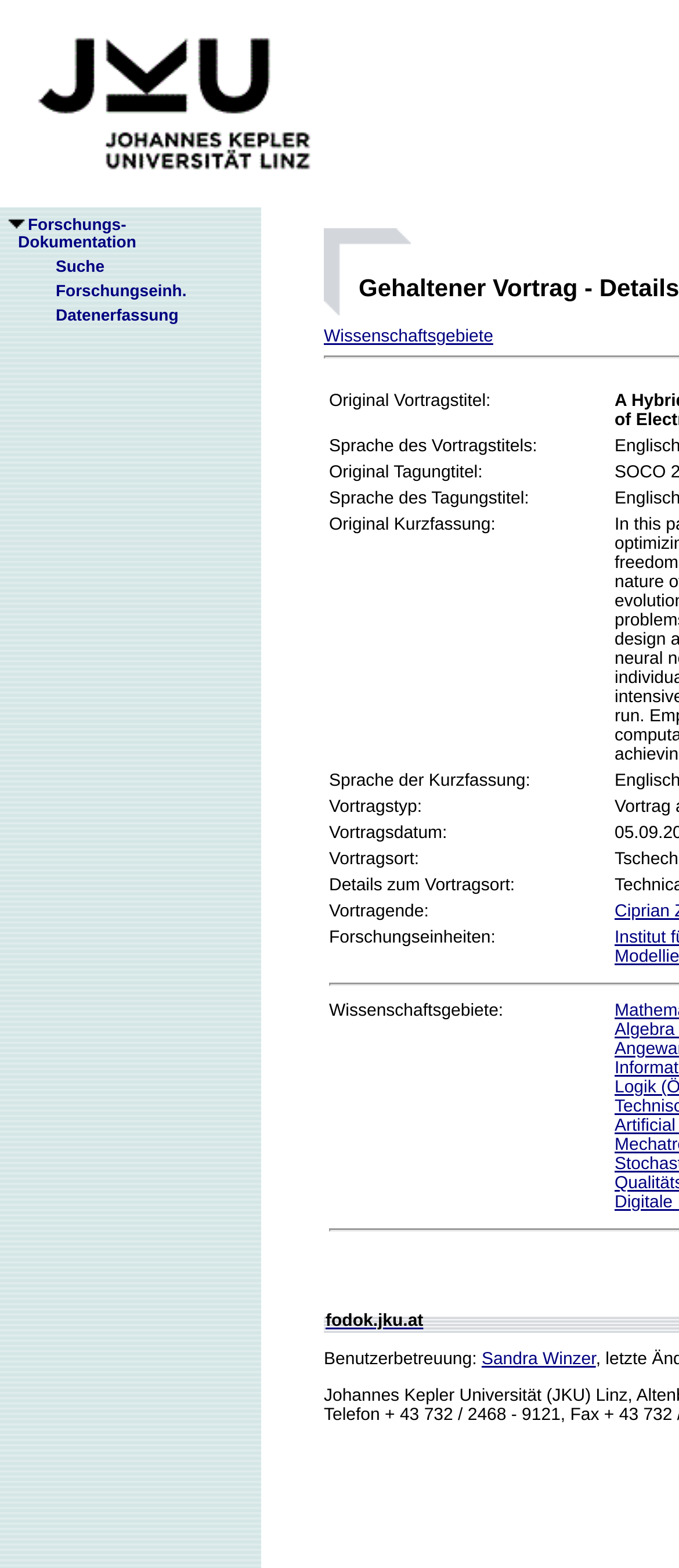Identify the bounding box for the described UI element. Provide the coordinates in (top-left x, top-left y, bottom-right x, bottom-right y) format with values ranging from 0 to 1: Suche

[0.041, 0.164, 0.154, 0.176]